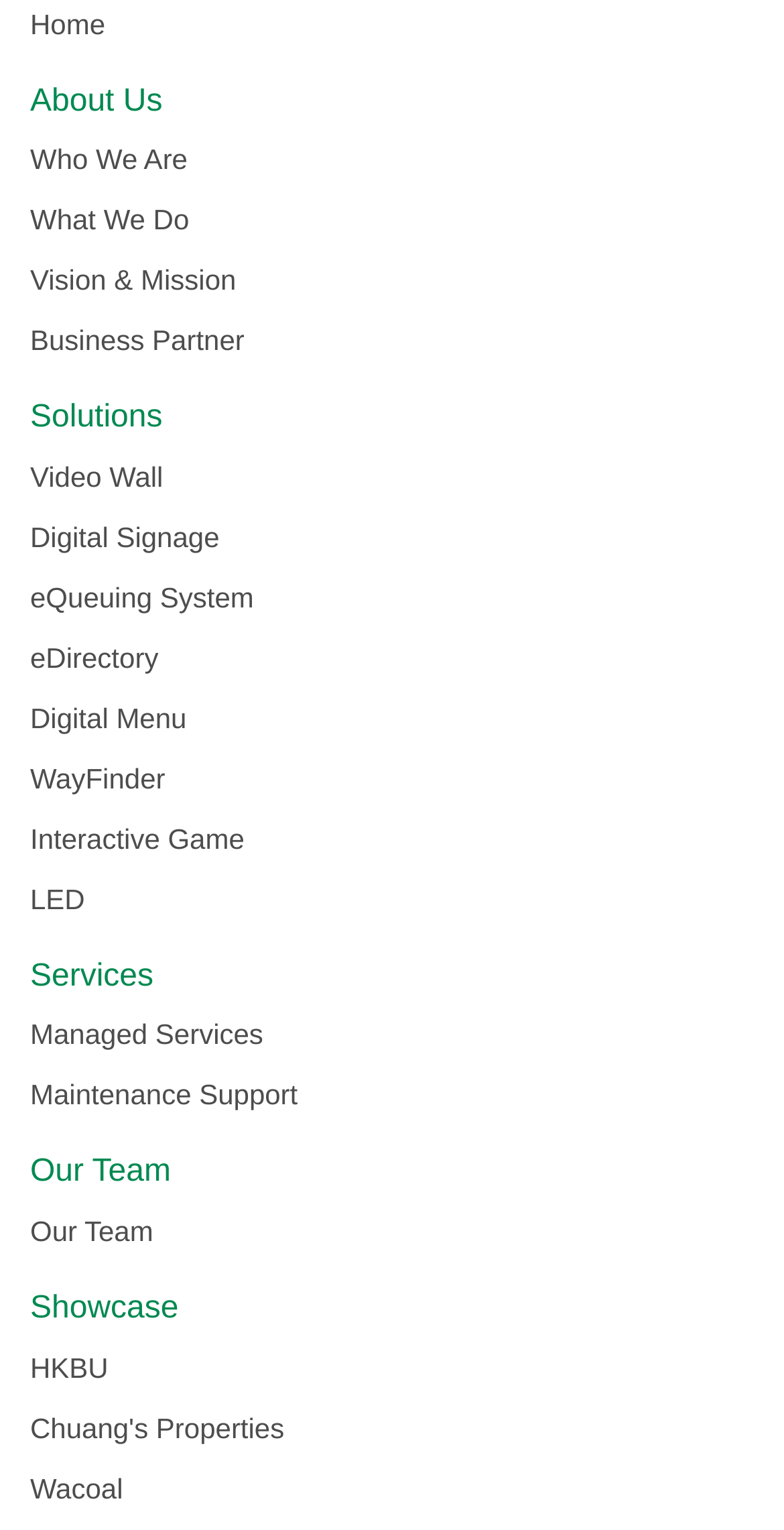Identify the bounding box coordinates for the UI element described as: "title="cart"".

None